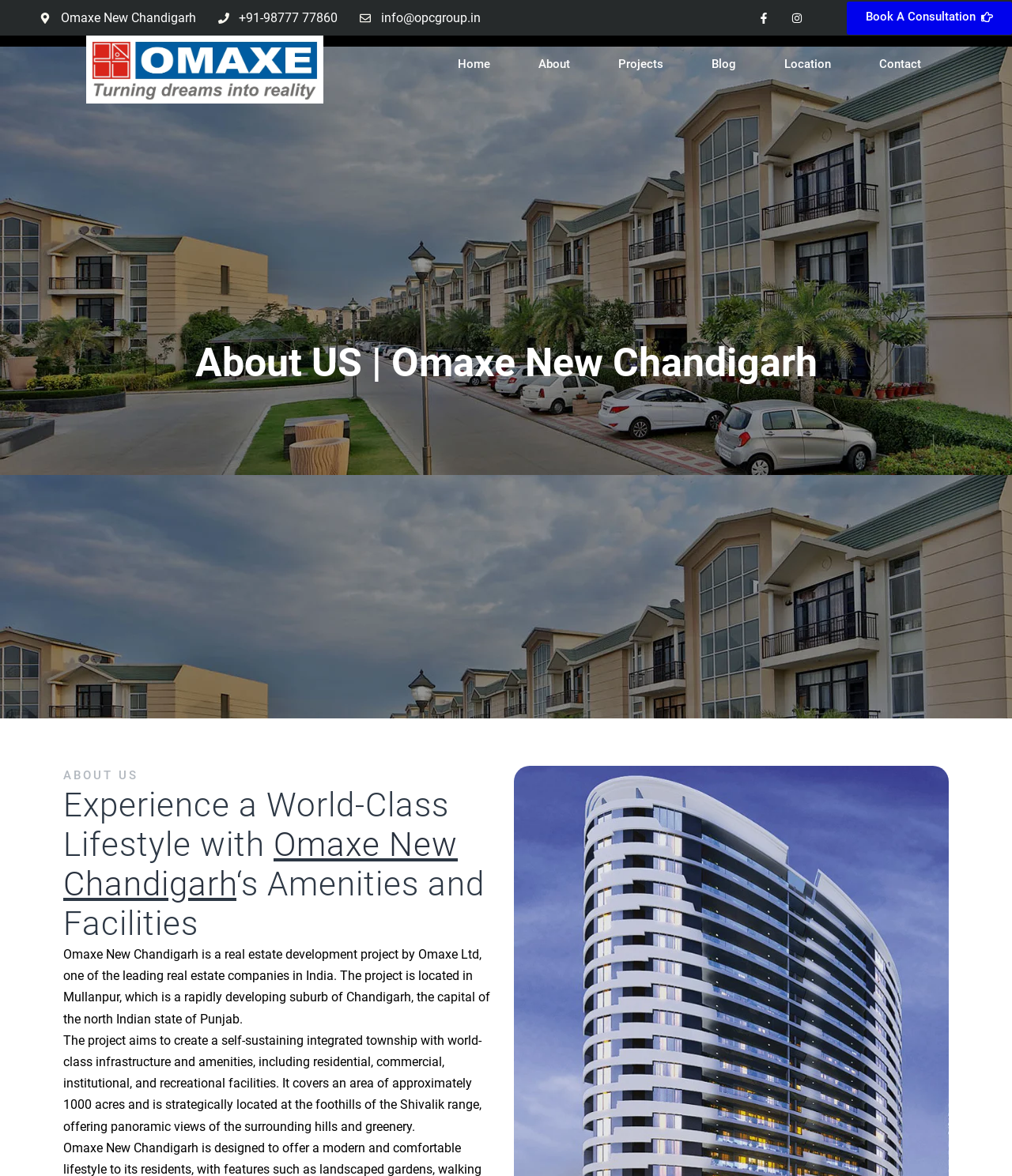Using the element description provided, determine the bounding box coordinates in the format (top-left x, top-left y, bottom-right x, bottom-right y). Ensure that all values are floating point numbers between 0 and 1. Element description: alt="omaxe logo"

[0.085, 0.03, 0.32, 0.088]